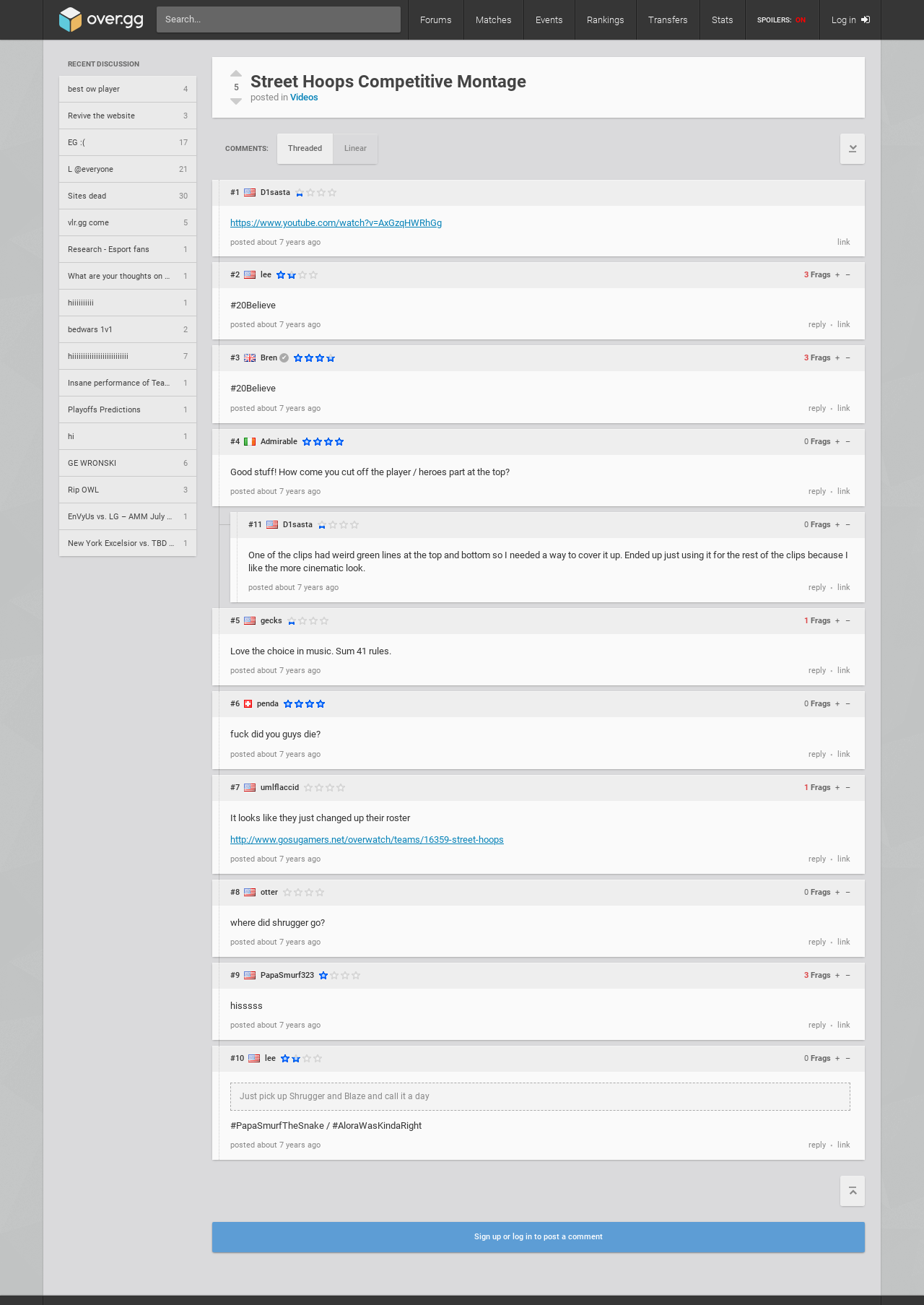Determine the bounding box coordinates of the clickable element to achieve the following action: 'Go to forums'. Provide the coordinates as four float values between 0 and 1, formatted as [left, top, right, bottom].

[0.443, 0.0, 0.501, 0.03]